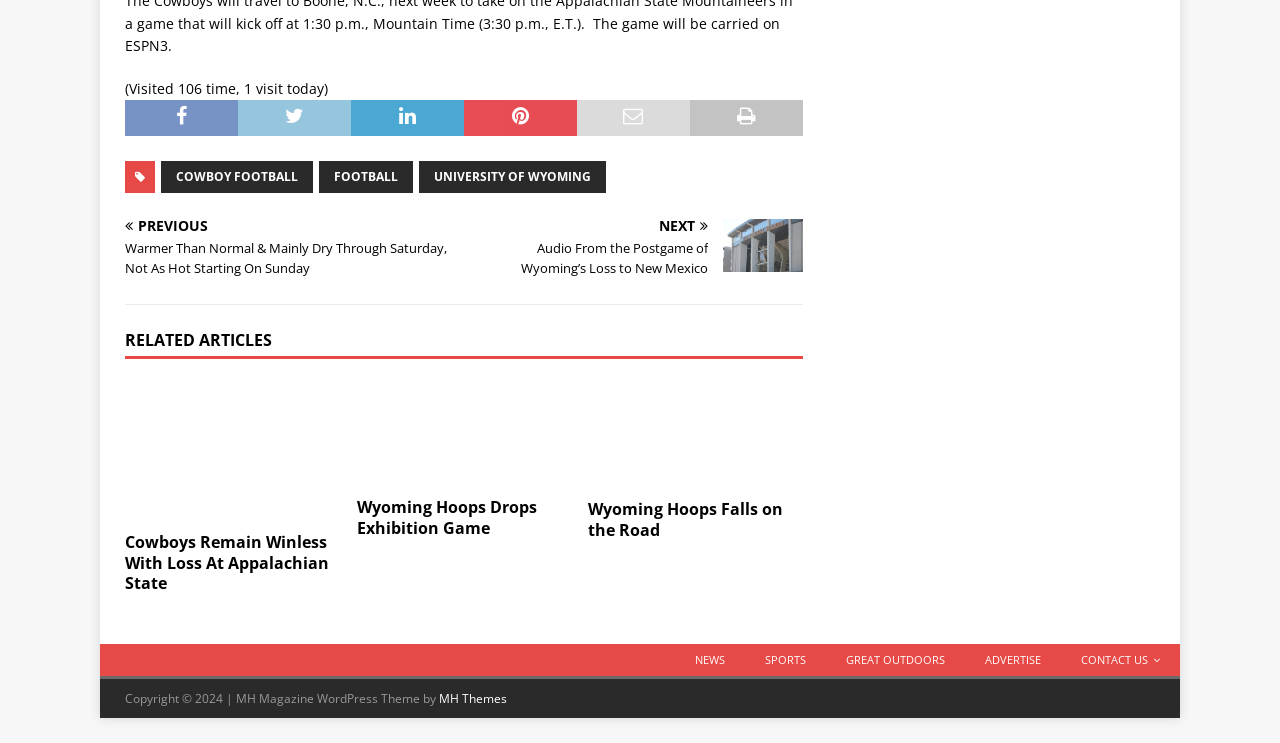What is the name of the university mentioned in the webpage?
Using the details shown in the screenshot, provide a comprehensive answer to the question.

The link 'UNIVERSITY OF WYOMING' is present in the webpage, indicating that the university mentioned is the University of Wyoming.